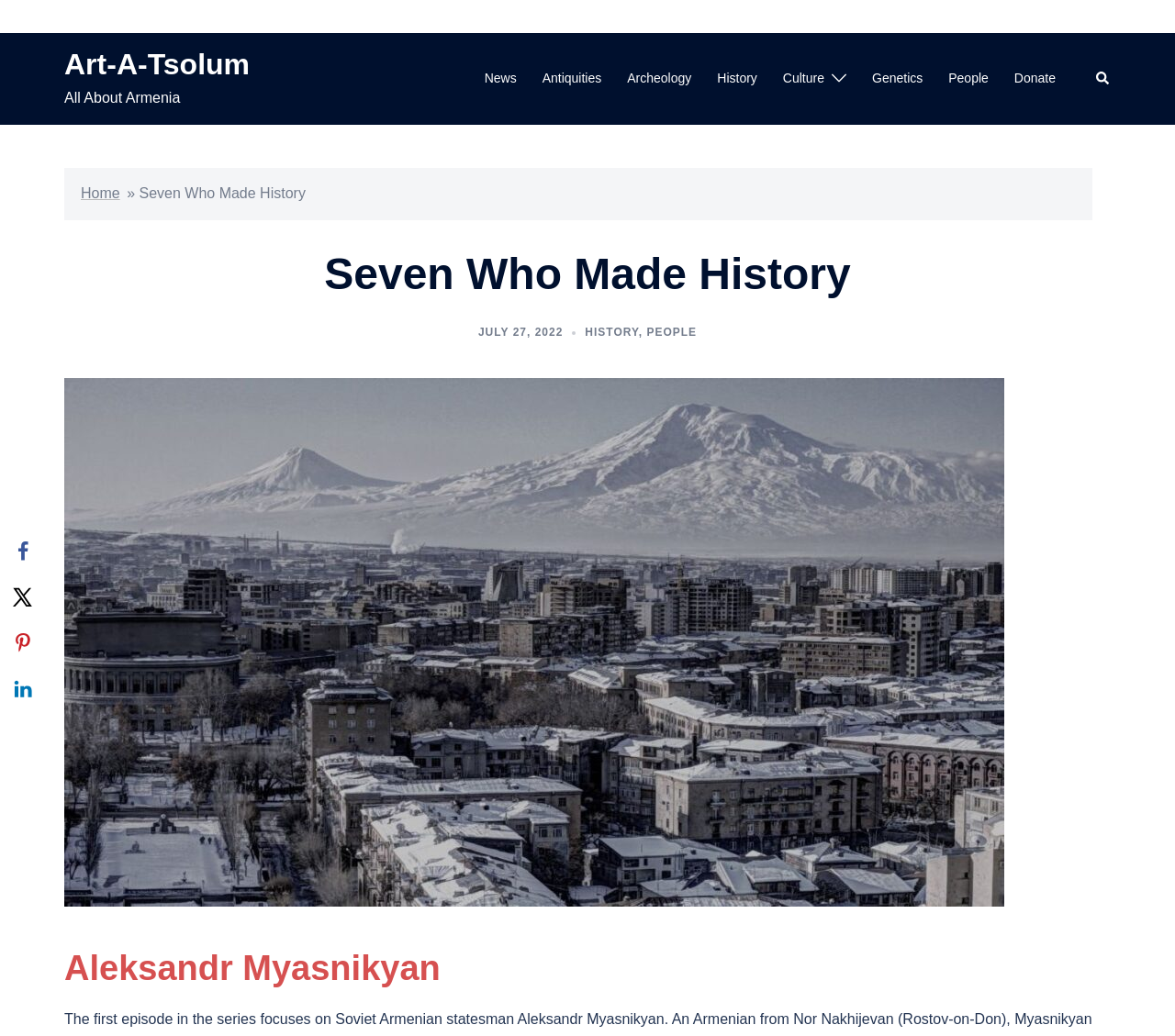Locate the heading on the webpage and return its text.

Seven Who Made History